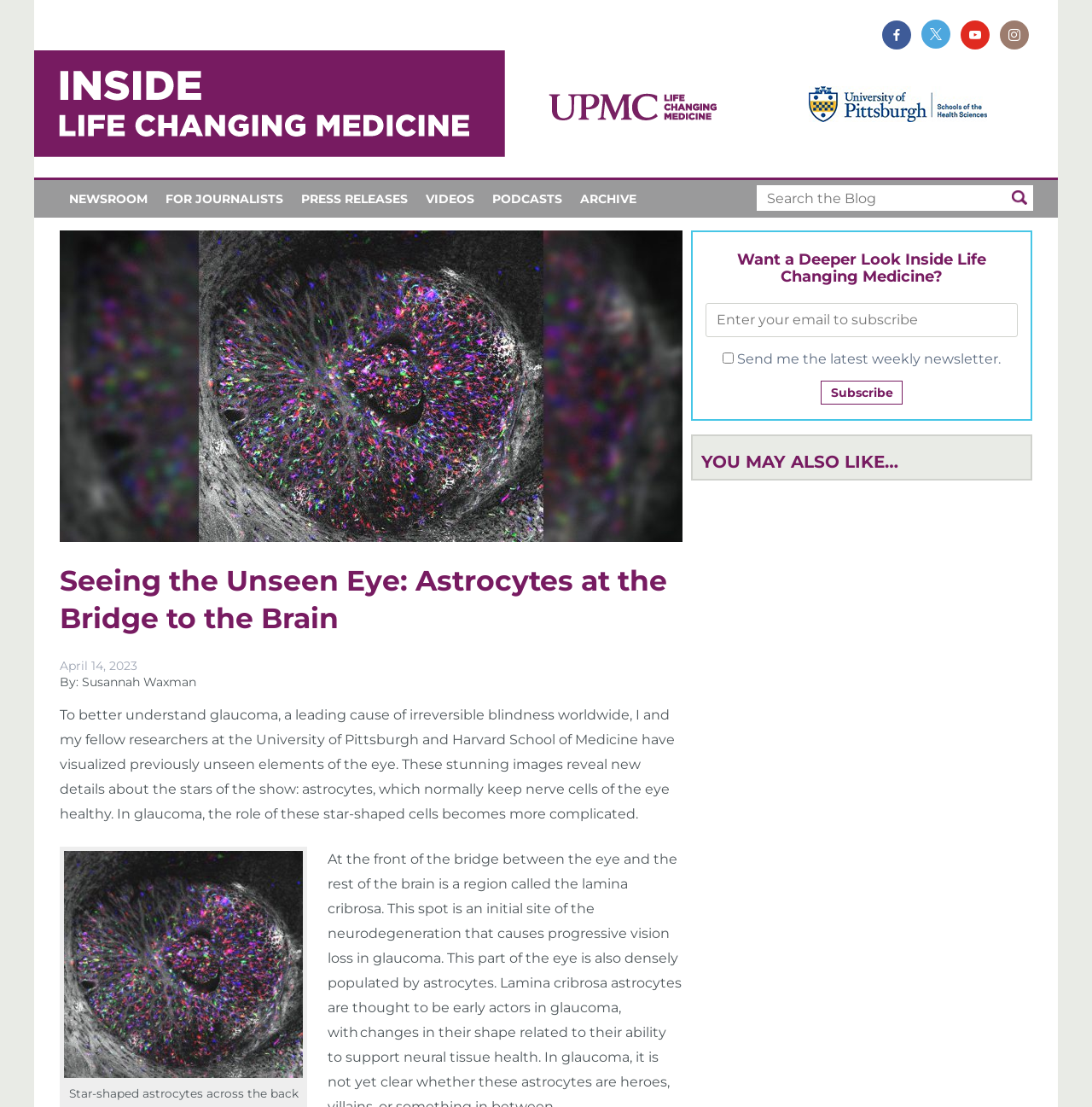Extract the primary headline from the webpage and present its text.

Seeing the Unseen Eye: Astrocytes at the Bridge to the Brain 